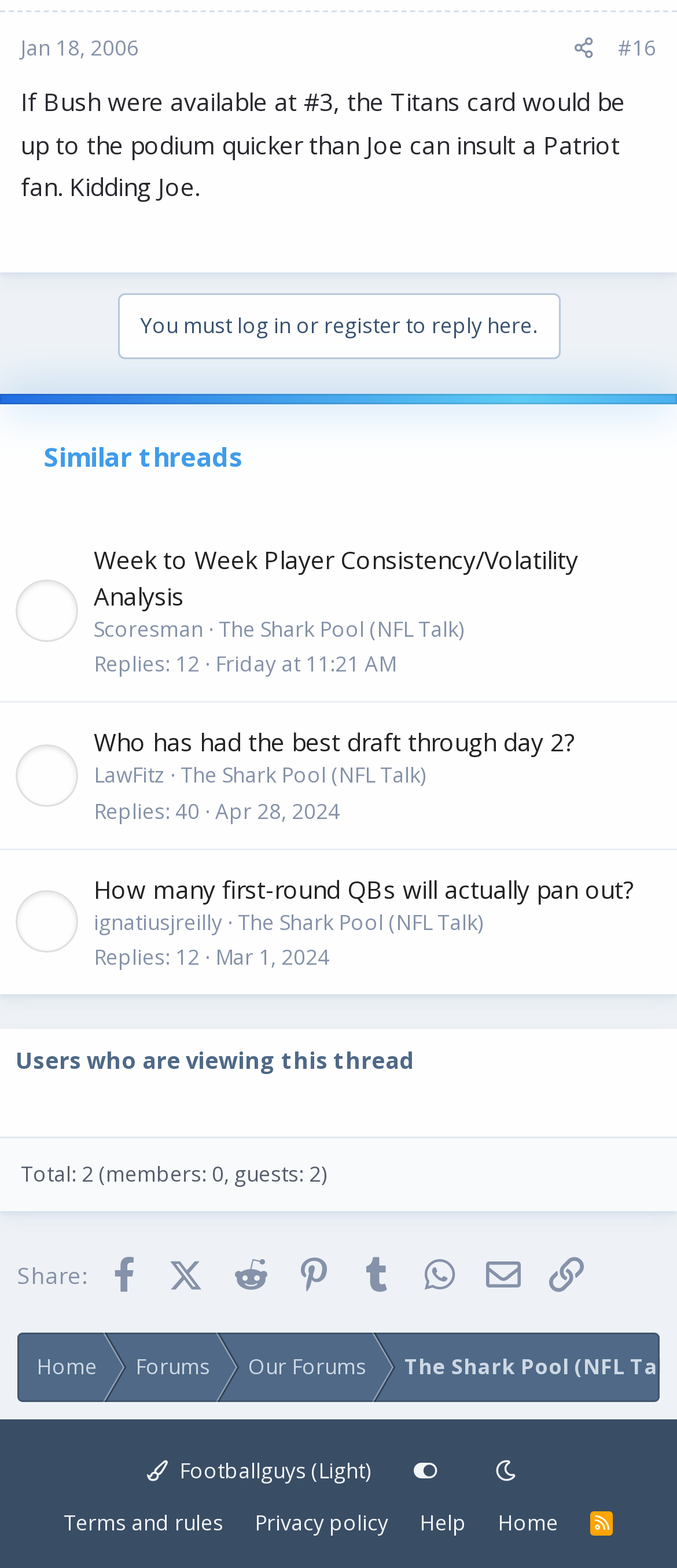Using the element description Terms and rules, predict the bounding box coordinates for the UI element. Provide the coordinates in (top-left x, top-left y, bottom-right x, bottom-right y) format with values ranging from 0 to 1.

[0.078, 0.955, 0.345, 0.988]